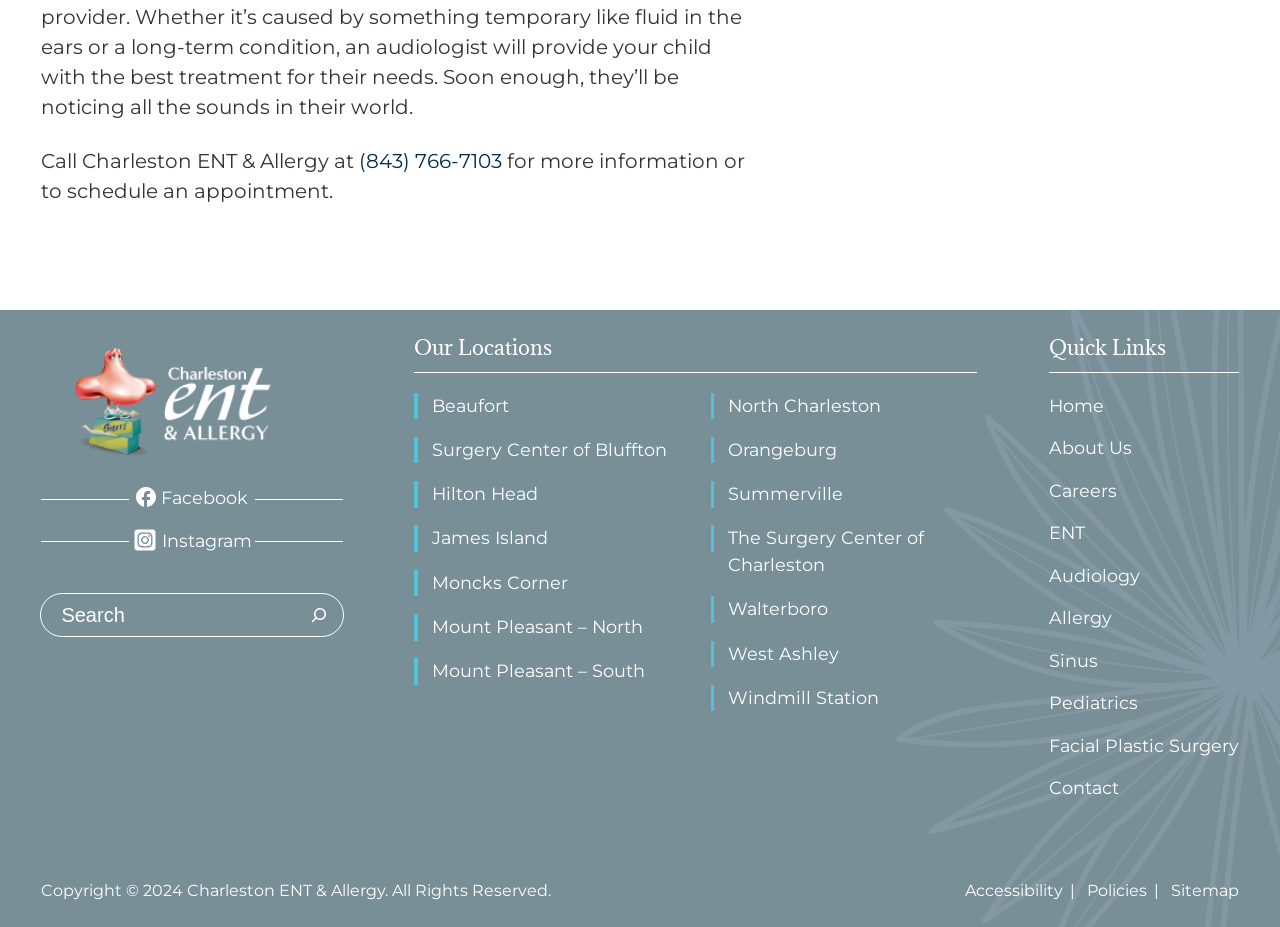From the given element description: "Surgery Center of Bluffton", find the bounding box for the UI element. Provide the coordinates as four float numbers between 0 and 1, in the order [left, top, right, bottom].

[0.324, 0.471, 0.532, 0.5]